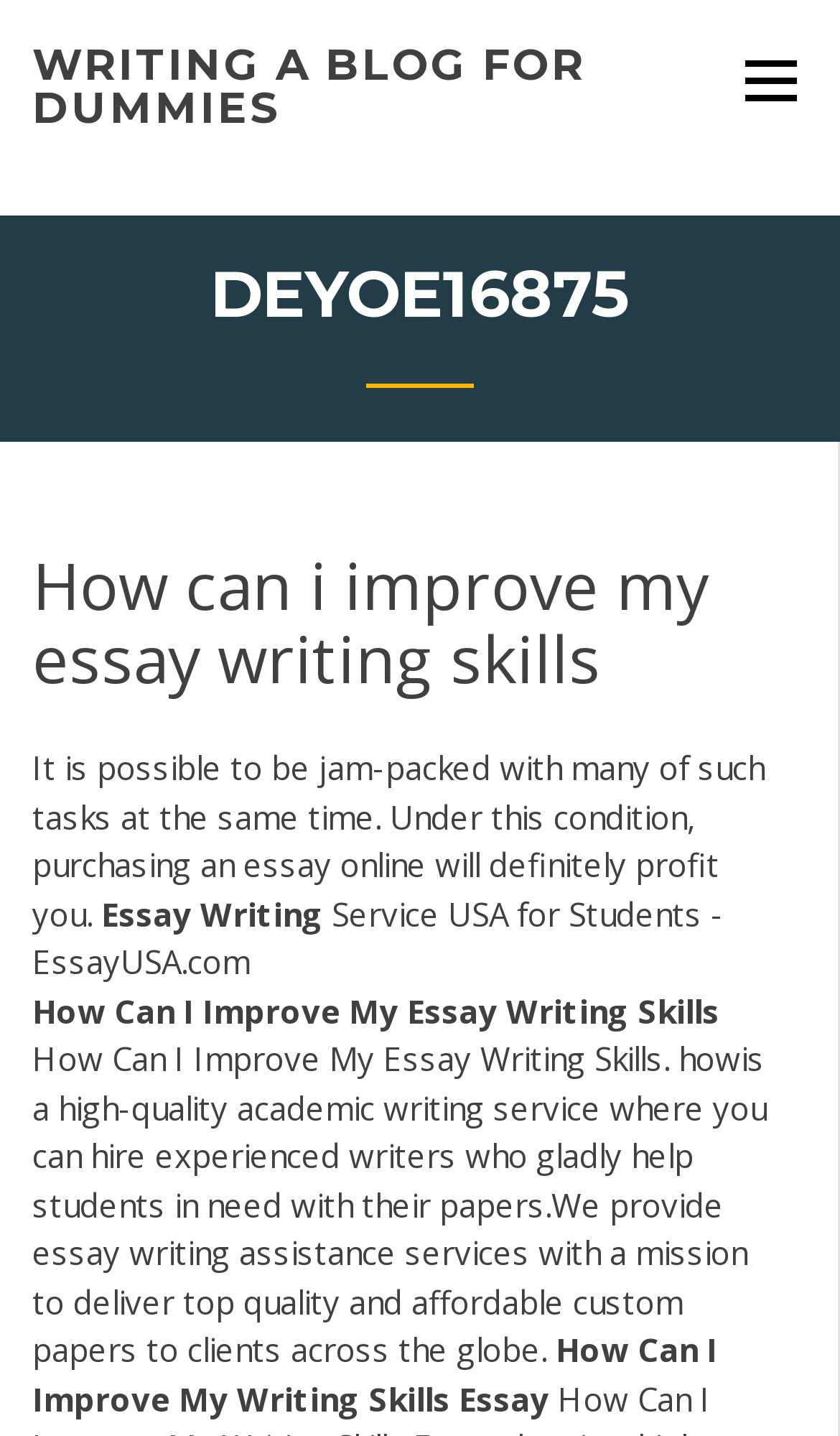Please provide a brief answer to the question using only one word or phrase: 
What is the name of the essay writing service?

EssayUSA.com